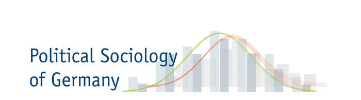What is the style of the font used?
Answer the question in as much detail as possible.

The caption describes the font used in the logo as 'clear, professional', indicating that the style of the font is professional and easy to read.